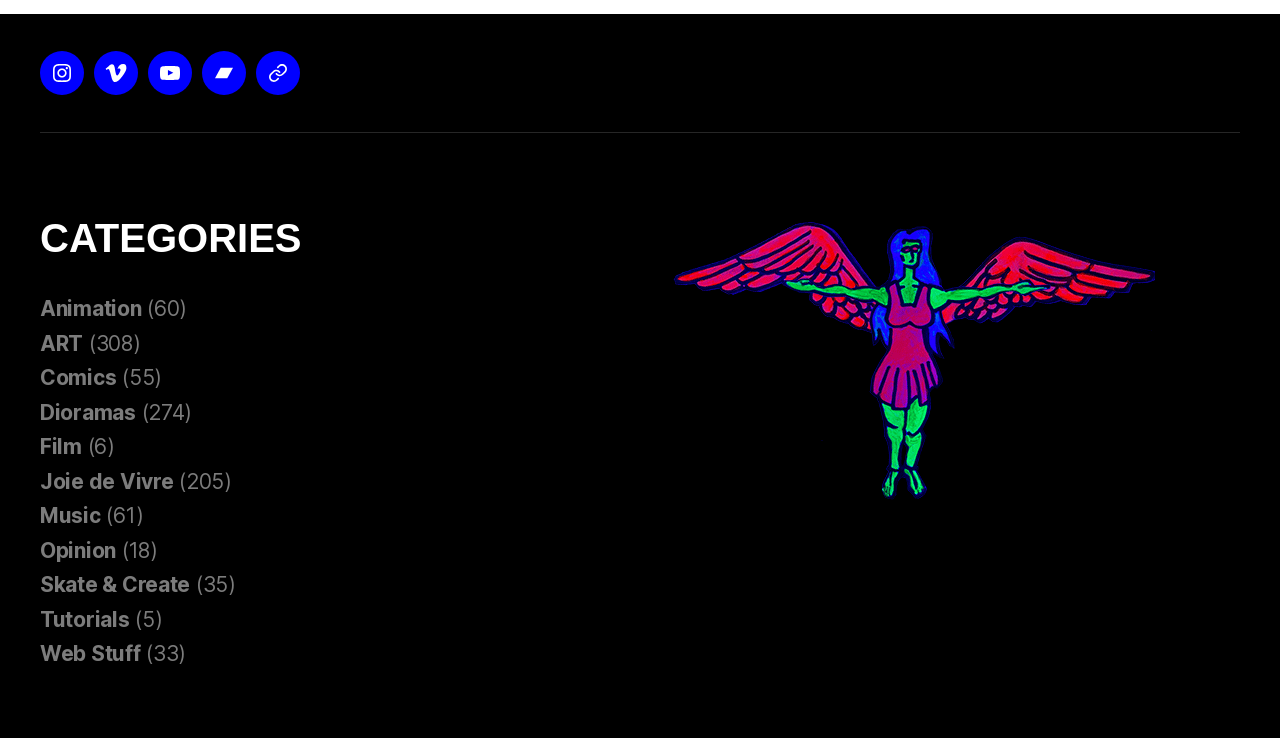Kindly determine the bounding box coordinates for the area that needs to be clicked to execute this instruction: "Visit Instagram".

[0.031, 0.069, 0.066, 0.129]